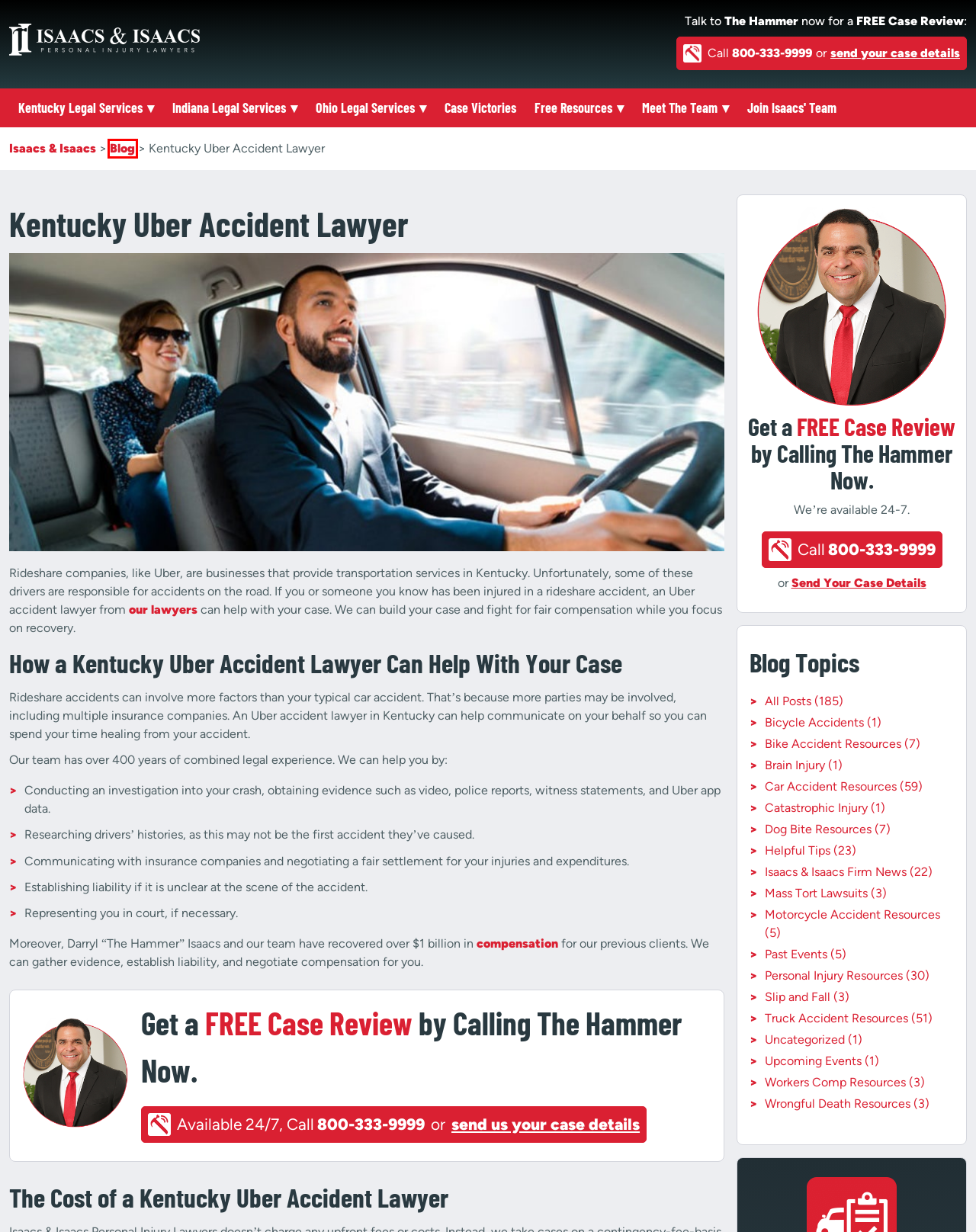Please examine the screenshot provided, which contains a red bounding box around a UI element. Select the webpage description that most accurately describes the new page displayed after clicking the highlighted element. Here are the candidates:
A. Mass Tort Lawsuits Archives - Isaacs & Isaacs
B. Isaacs & Isaacs | Personal Injury Attorneys And Law Firm
C. Isaacs & Isaacs Firm News Archives - Isaacs & Isaacs
D. Ohio - Isaacs & Isaacs
E. The Hammer's Blog - Isaacs And Isaacs Blog
F. Job Openings - Isaacs & Isaacs
G. Uncategorized Archives - Isaacs & Isaacs
H. Bicycle Accidents Archives - Isaacs & Isaacs

E